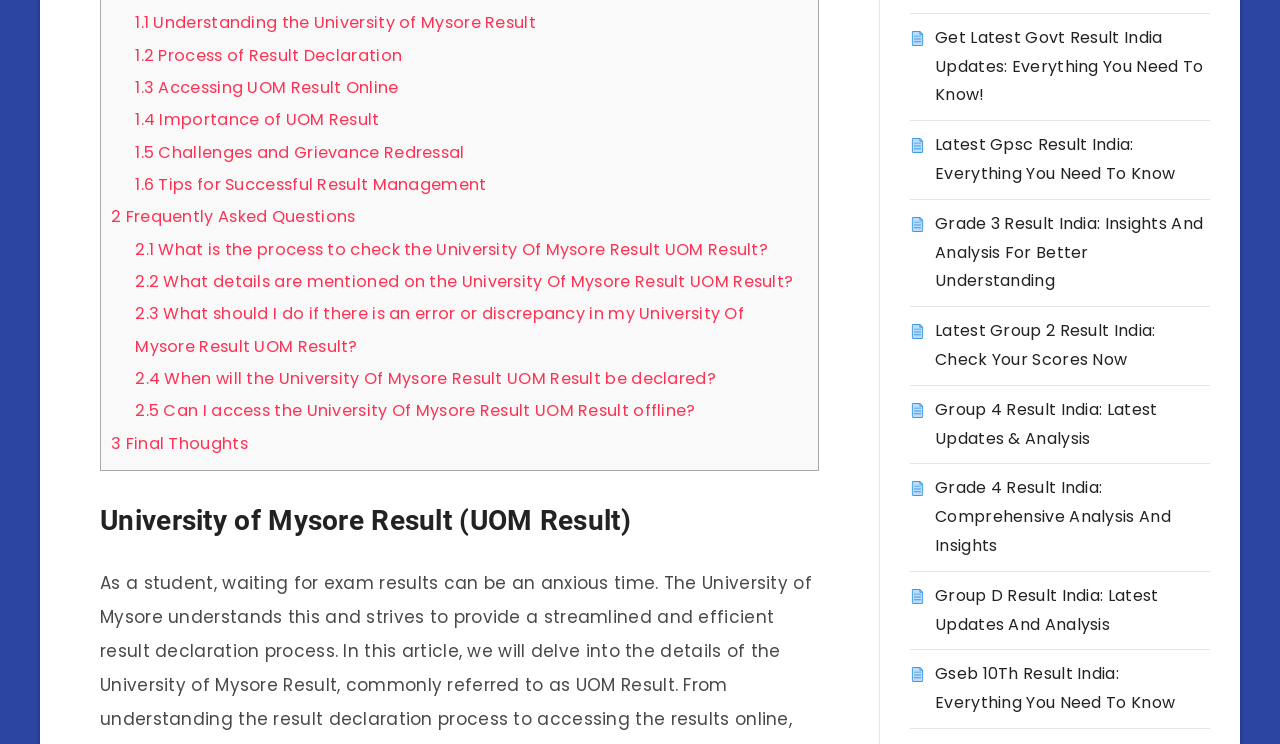What is the purpose of the 'Tips for Successful Result Management' section?
Answer the question with a single word or phrase derived from the image.

To provide guidance